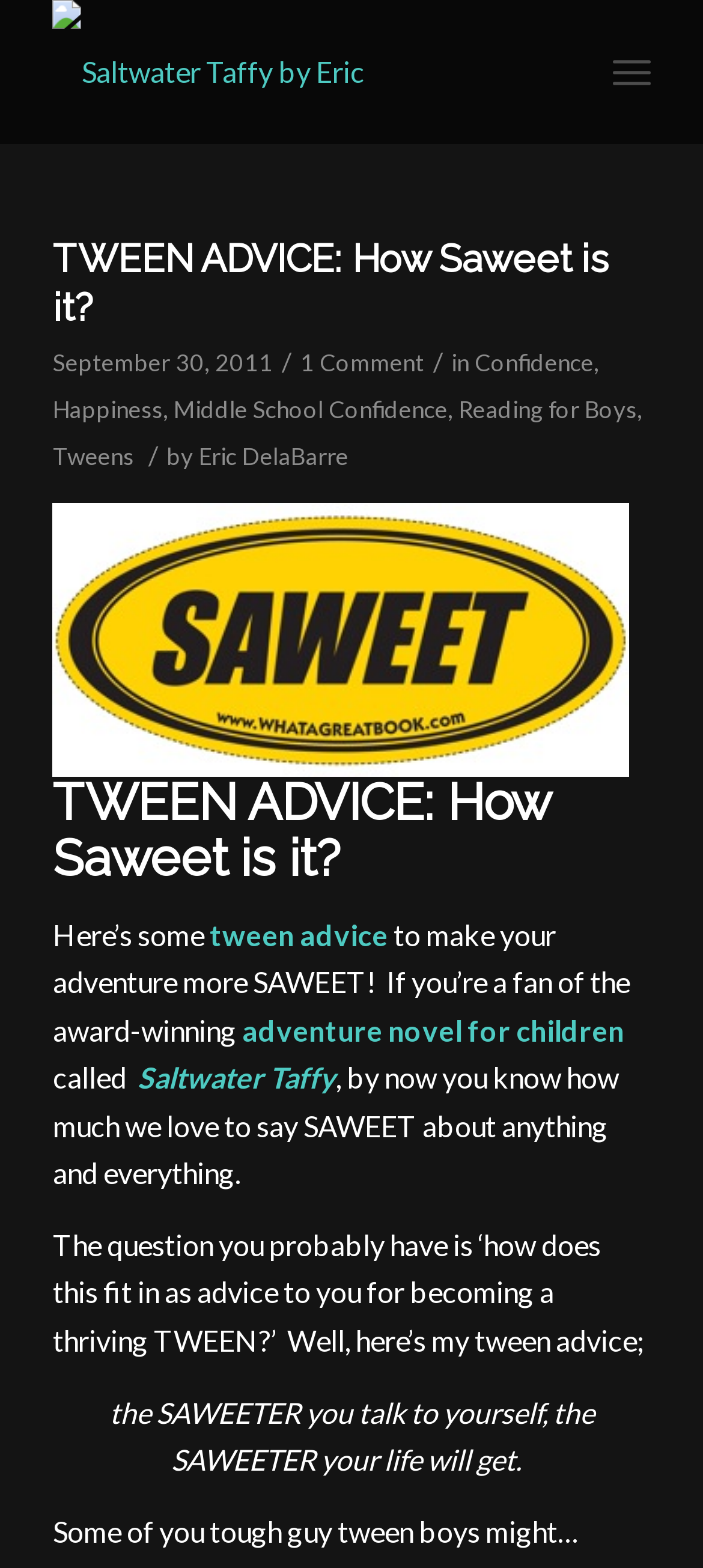Provide the bounding box coordinates for the specified HTML element described in this description: "Saltwater Taffy". The coordinates should be four float numbers ranging from 0 to 1, in the format [left, top, right, bottom].

[0.196, 0.676, 0.478, 0.698]